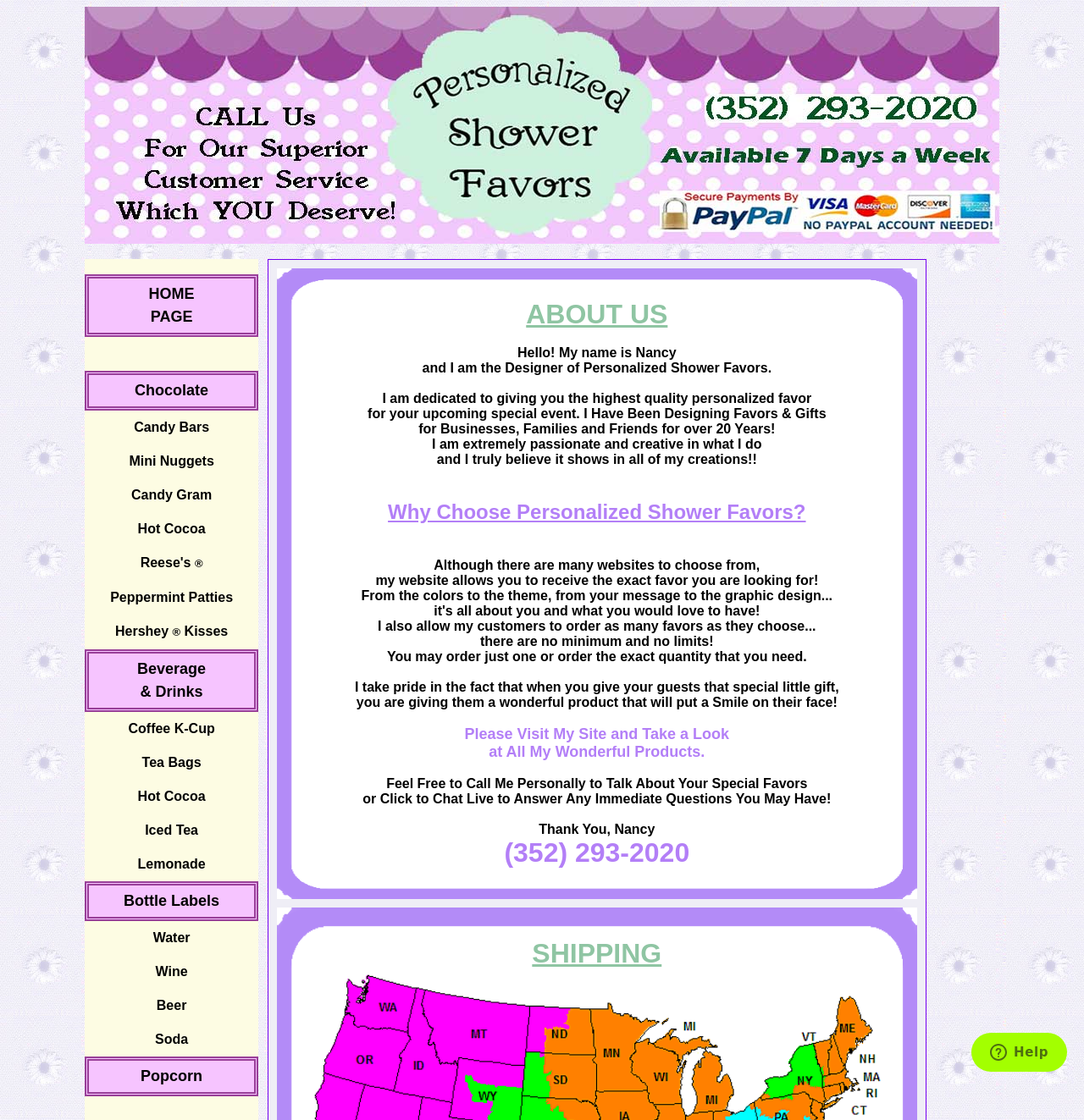Analyze the image and provide a detailed answer to the question: What is the name of the designer of Personalized Shower Favors?

The answer can be found in the 'ABOUT US' section, where it is written 'Hello! My name is Nancy and I am the Designer of Personalized Shower Favors.'